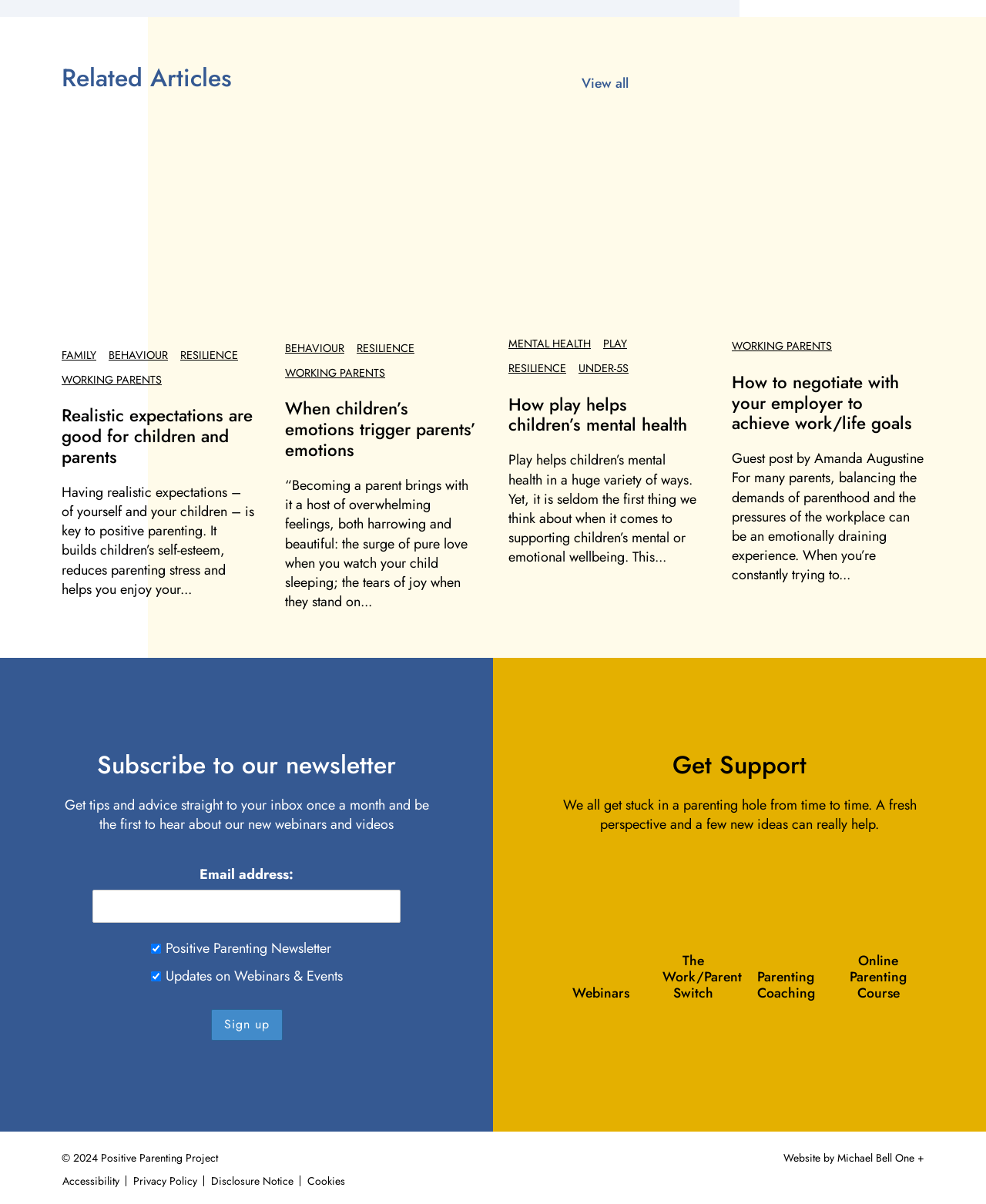What is the copyright year of the webpage?
Answer the question using a single word or phrase, according to the image.

2024